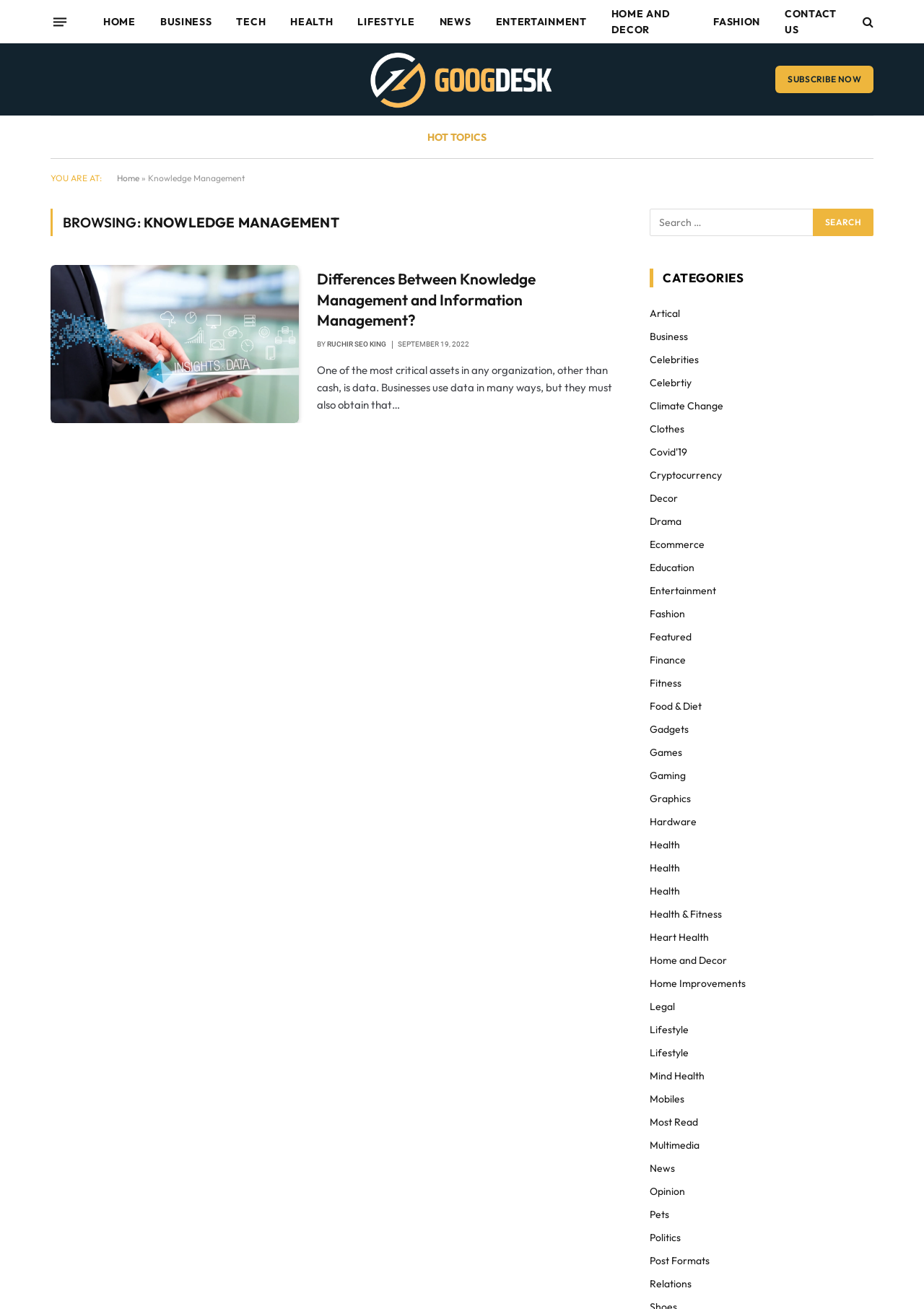Who is the author of the latest article?
Based on the visual information, provide a detailed and comprehensive answer.

I found the author's name 'RUCHIR SEO KING' next to the 'BY' label, which is located below the title of the latest article.